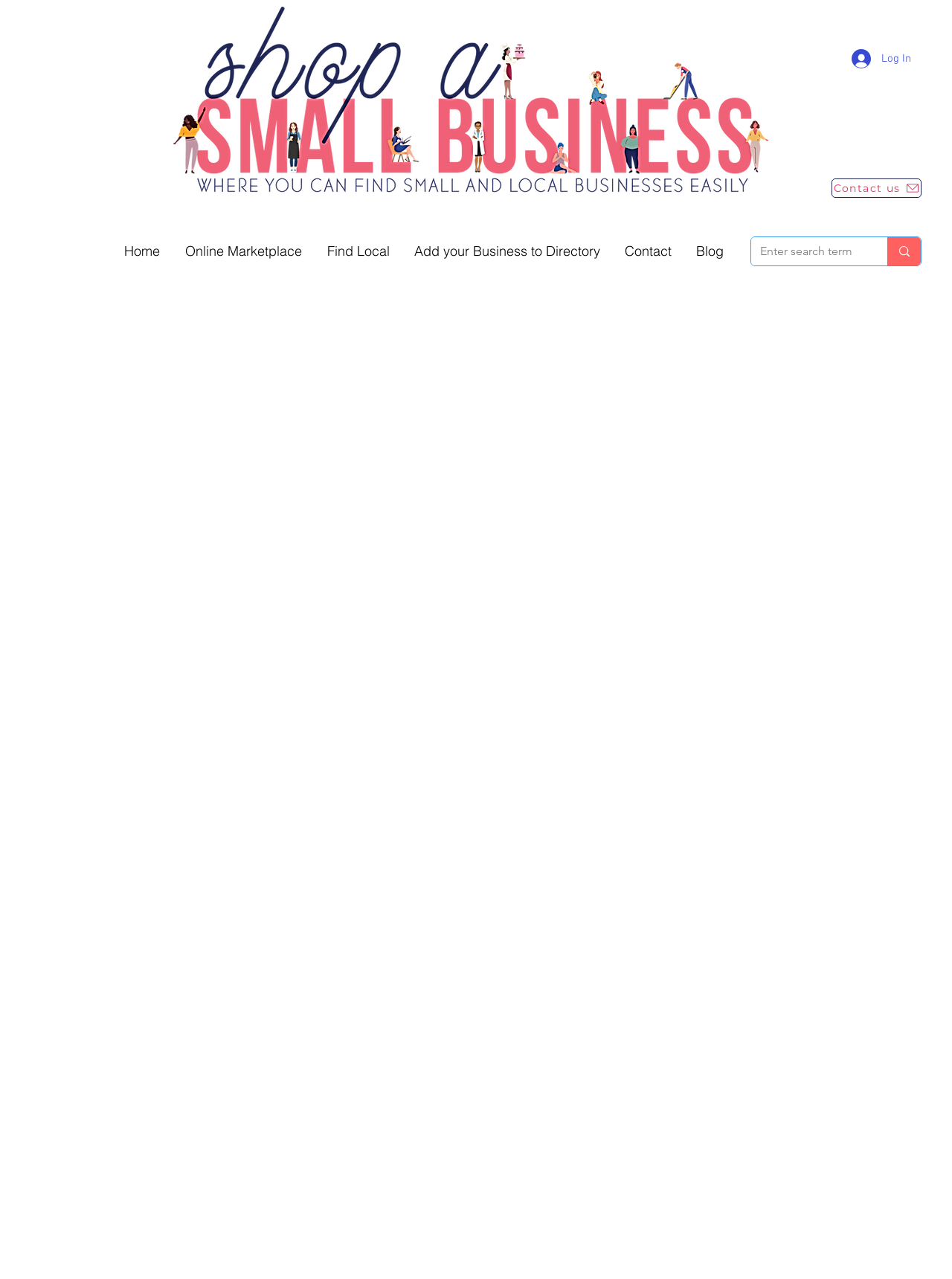Please study the image and answer the question comprehensively:
What is the purpose of the button at the top right corner?

The button at the top right corner is a 'Log In' button, which suggests that the website allows users to log in to their accounts or access restricted content.